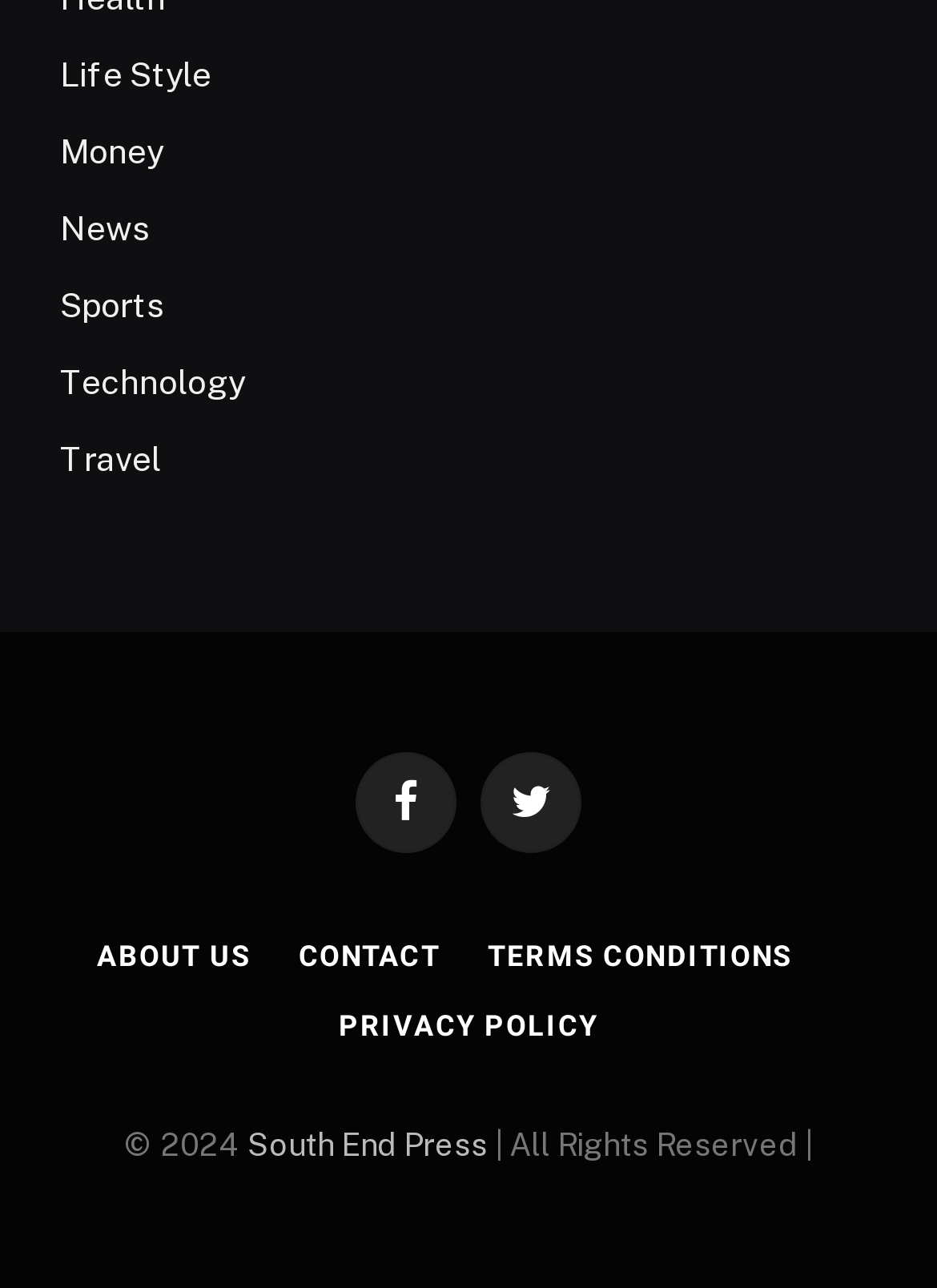Please specify the bounding box coordinates of the clickable section necessary to execute the following command: "Read ABOUT US".

[0.104, 0.729, 0.267, 0.755]